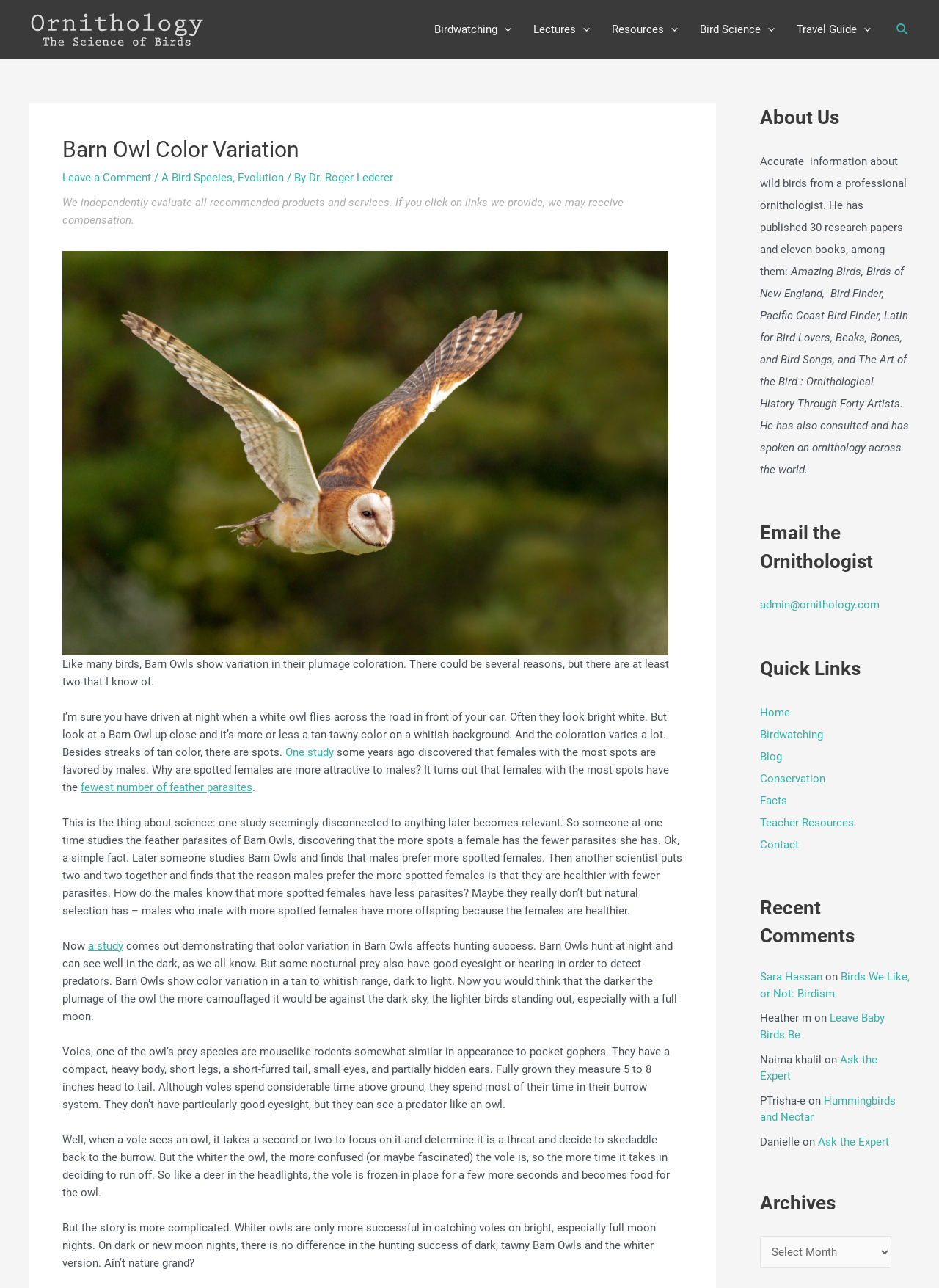Please identify the bounding box coordinates of the element's region that I should click in order to complete the following instruction: "Click on the 'Home' link". The bounding box coordinates consist of four float numbers between 0 and 1, i.e., [left, top, right, bottom].

None